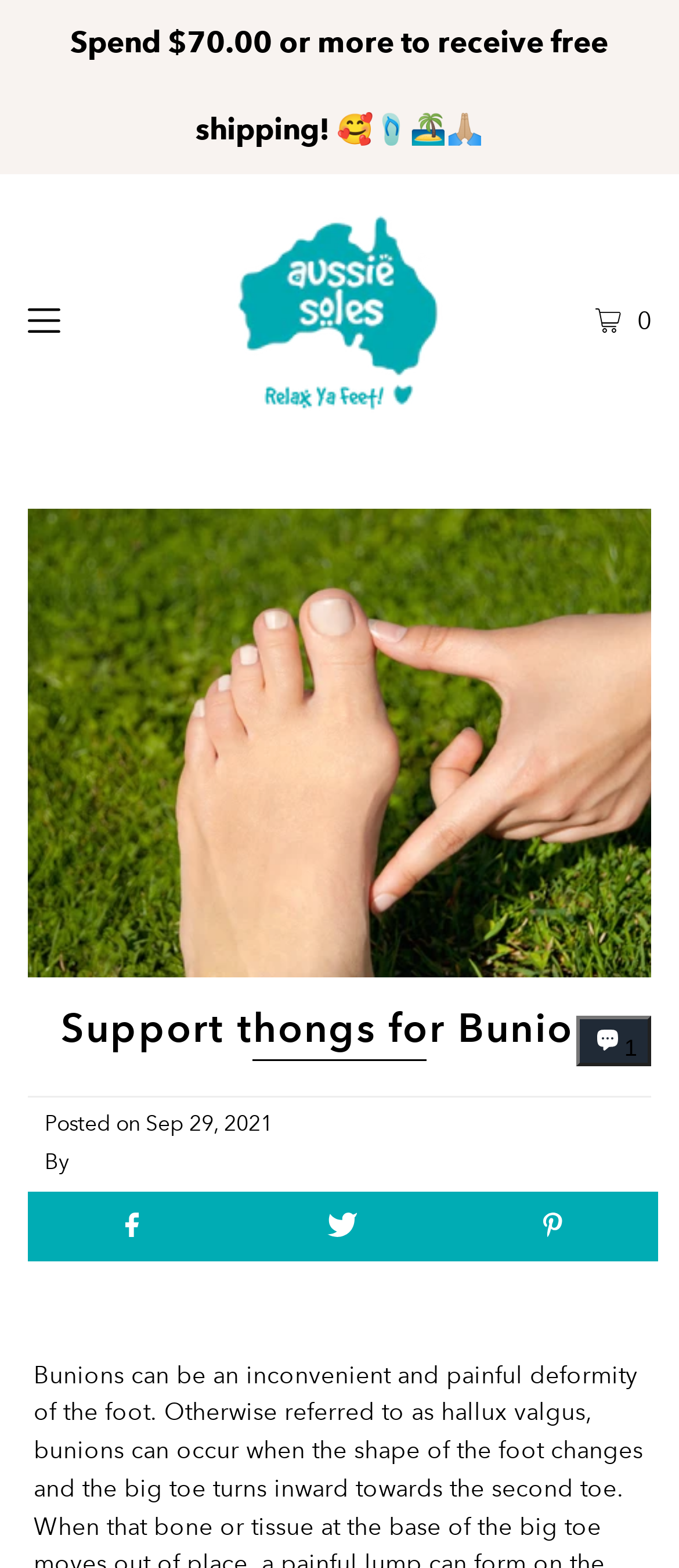What is the main topic of the webpage?
Give a comprehensive and detailed explanation for the question.

The main heading of the webpage says 'Support thongs for Bunions' which suggests that the main topic of the webpage is related to support thongs for bunions.